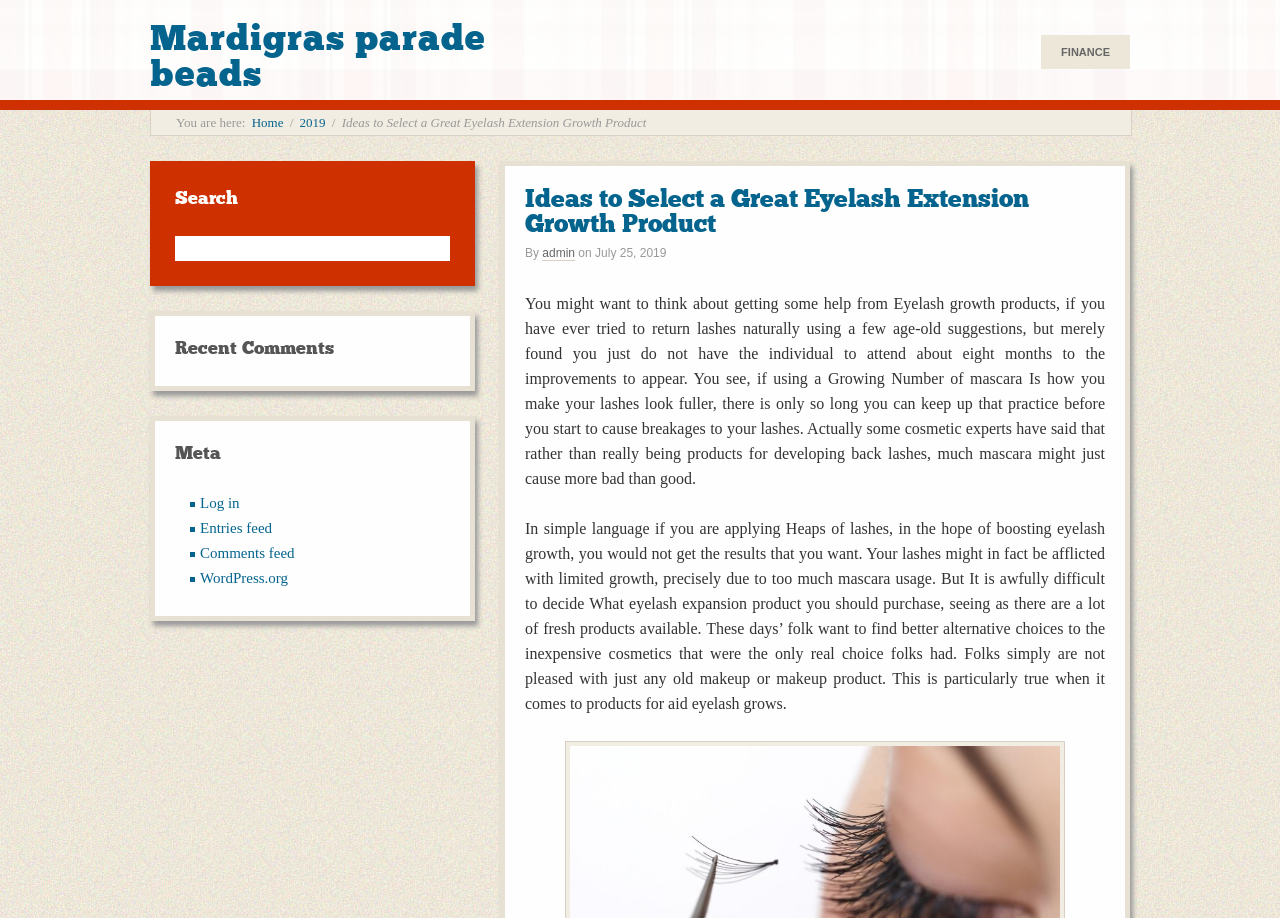What is the purpose of the article?
Look at the image and provide a detailed response to the question.

I inferred the purpose of the article by reading the introductory paragraph which talks about the limitations of using mascara to grow eyelashes and the need for alternative products.